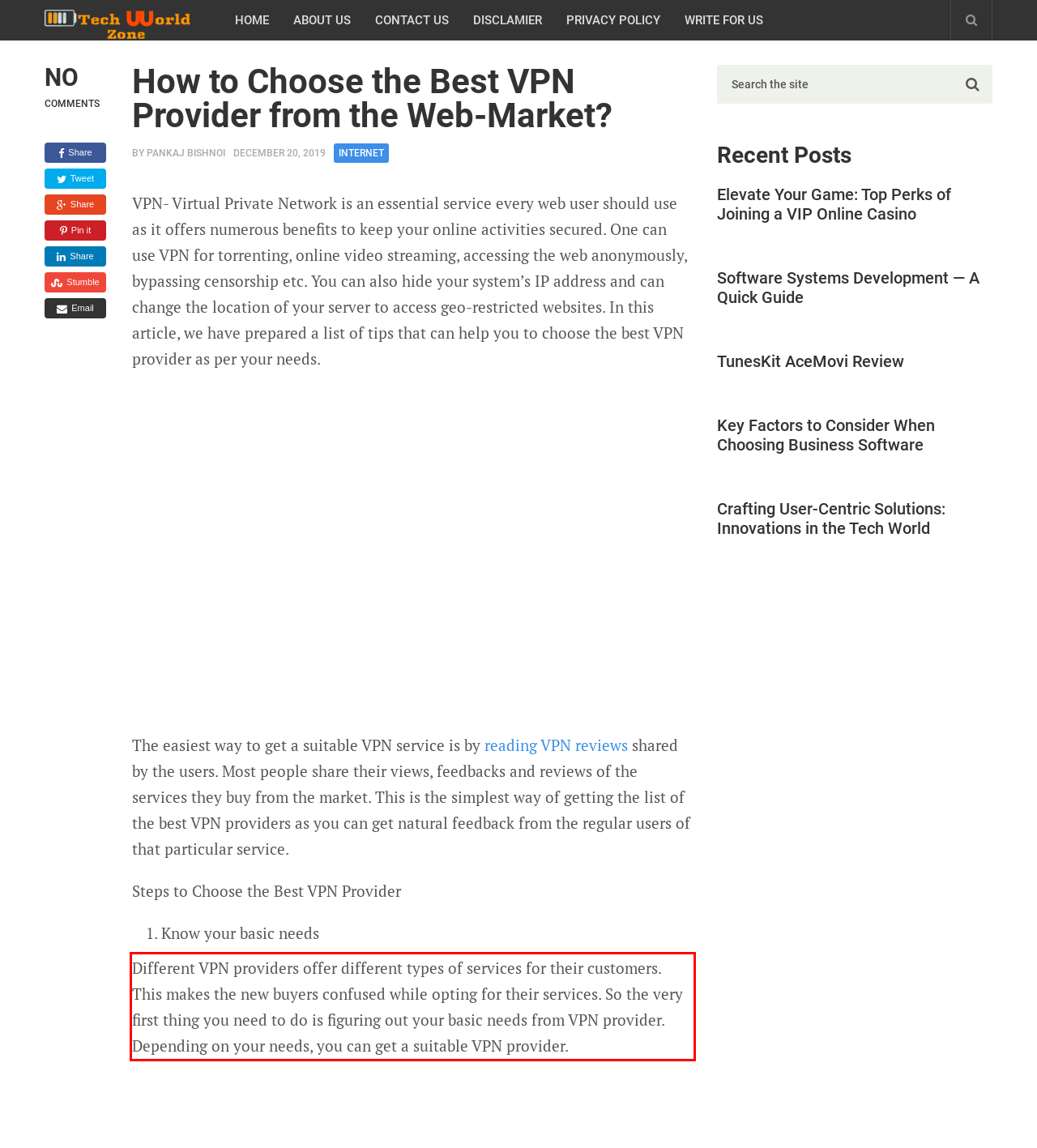In the given screenshot, locate the red bounding box and extract the text content from within it.

Different VPN providers offer different types of services for their customers. This makes the new buyers confused while opting for their services. So the very first thing you need to do is figuring out your basic needs from VPN provider. Depending on your needs, you can get a suitable VPN provider.